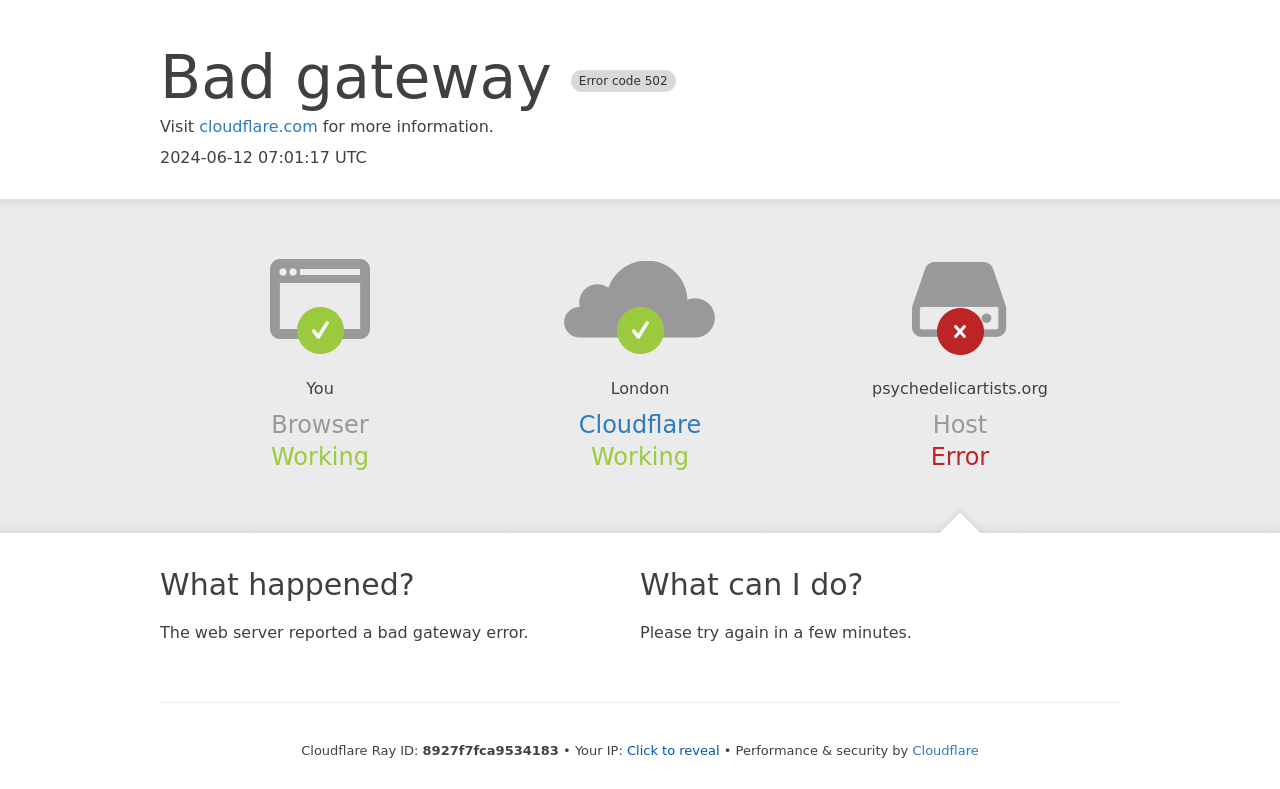Elaborate on the information and visuals displayed on the webpage.

This webpage appears to be an error page, displaying a "Bad gateway" error message. At the top of the page, there is a heading that reads "Bad gateway Error code 502". Below this heading, there are three lines of text: "Visit cloudflare.com for more information." with a link to cloudflare.com, followed by the current date and time "2024-06-12 07:01:17 UTC".

On the left side of the page, there are three sections with headings: "Browser", "Cloudflare", and "Host". The "Browser" section has a single line of text "Working". The "Cloudflare" section has a link to Cloudflare and the text "Working". The "Host" section has the domain name "psychedelicartists.org" and the text "Error".

In the middle of the page, there are two main sections with headings: "What happened?" and "What can I do?". The "What happened?" section explains that "The web server reported a bad gateway error." The "What can I do?" section advises to "Please try again in a few minutes."

At the bottom of the page, there is a section with technical information, including a "Cloudflare Ray ID" and an IP address, which can be revealed by clicking a button. The page is secured by Cloudflare, as indicated by the text "Performance & security by Cloudflare" with a link to Cloudflare.